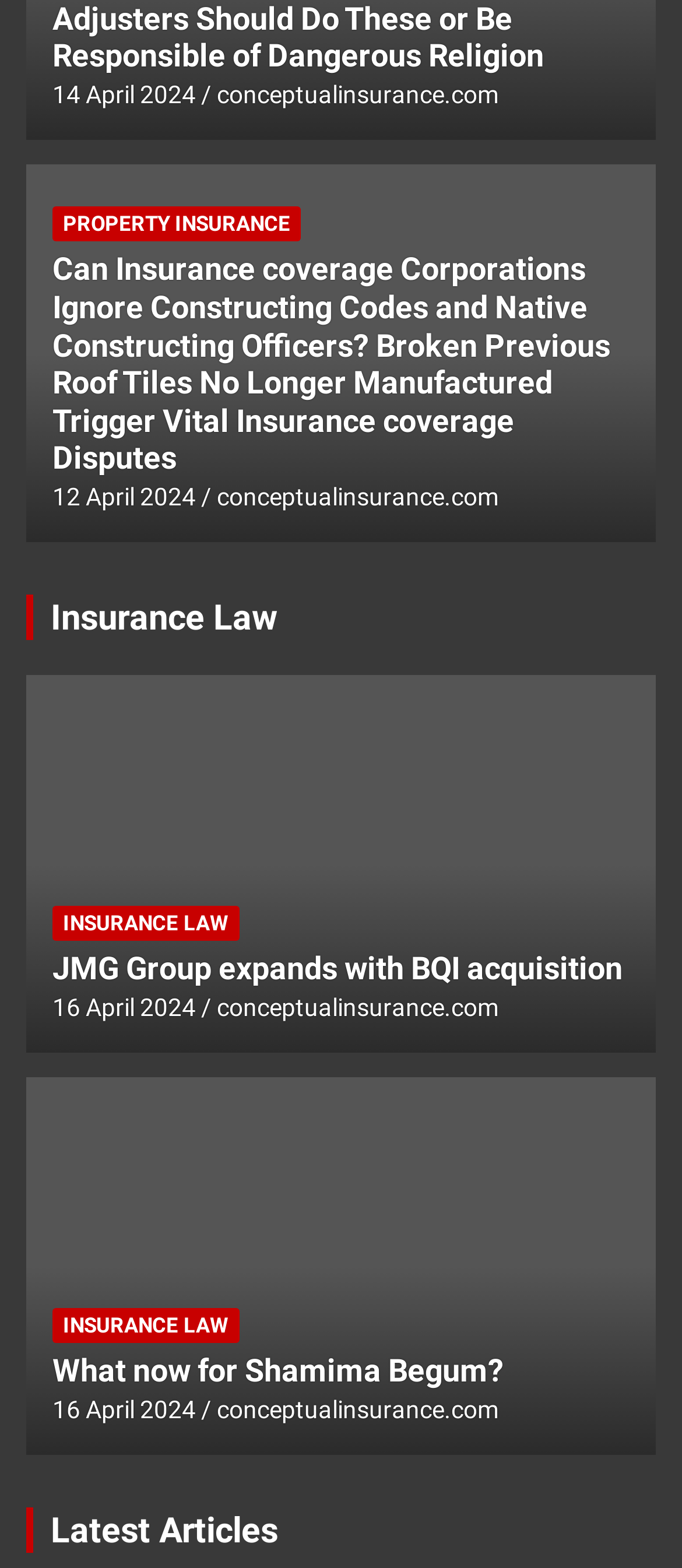Provide a single word or phrase to answer the given question: 
What is the date of the article 'What now for Shamima Begum?'

16 April 2024